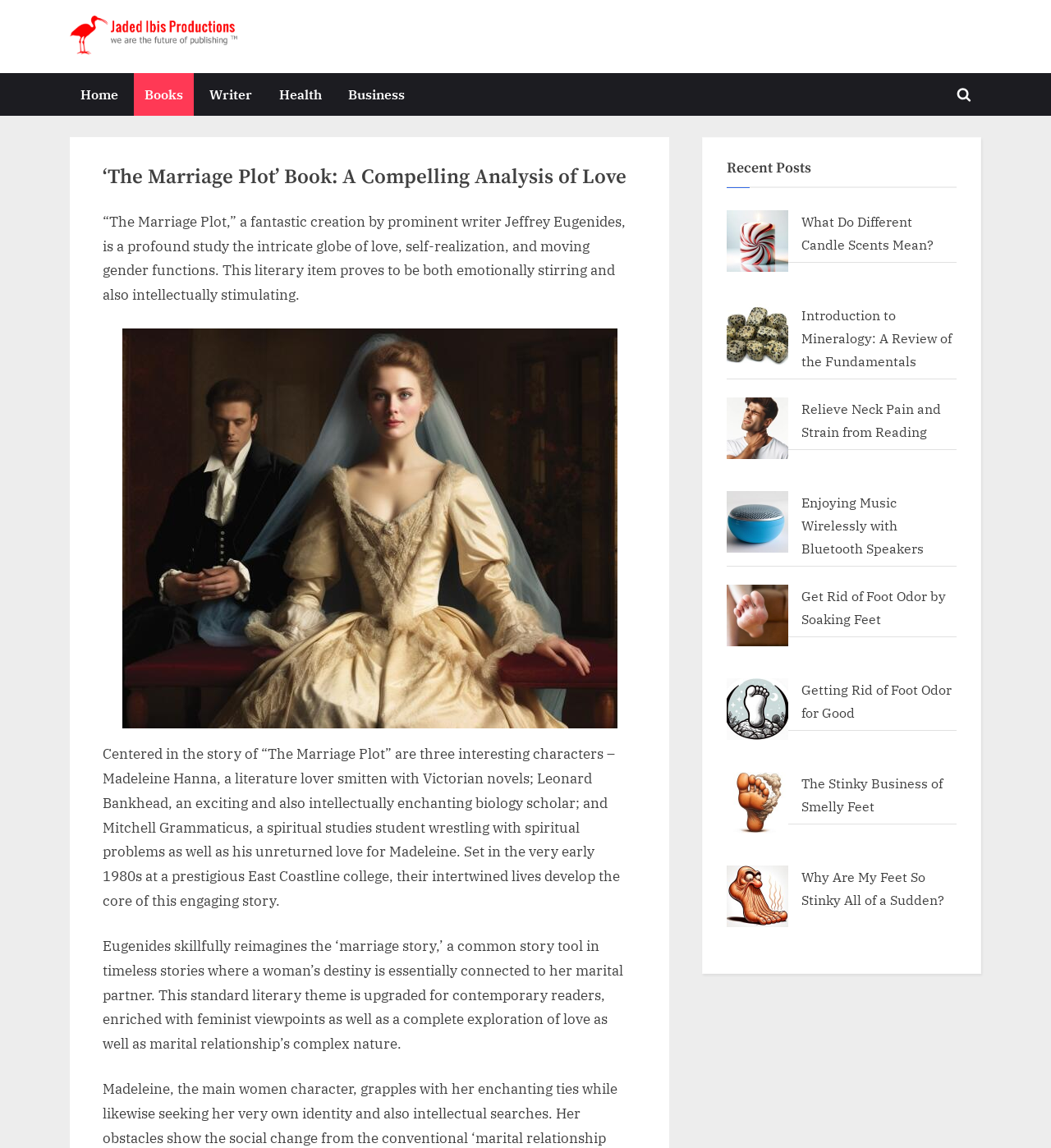Locate the bounding box coordinates of the element you need to click to accomplish the task described by this instruction: "Click on the 'Home' link".

[0.066, 0.064, 0.123, 0.101]